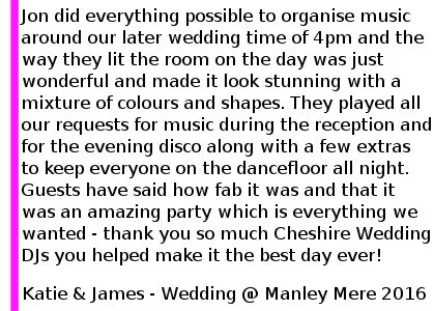Who was the DJ at the wedding?
From the image, provide a succinct answer in one word or a short phrase.

Jon